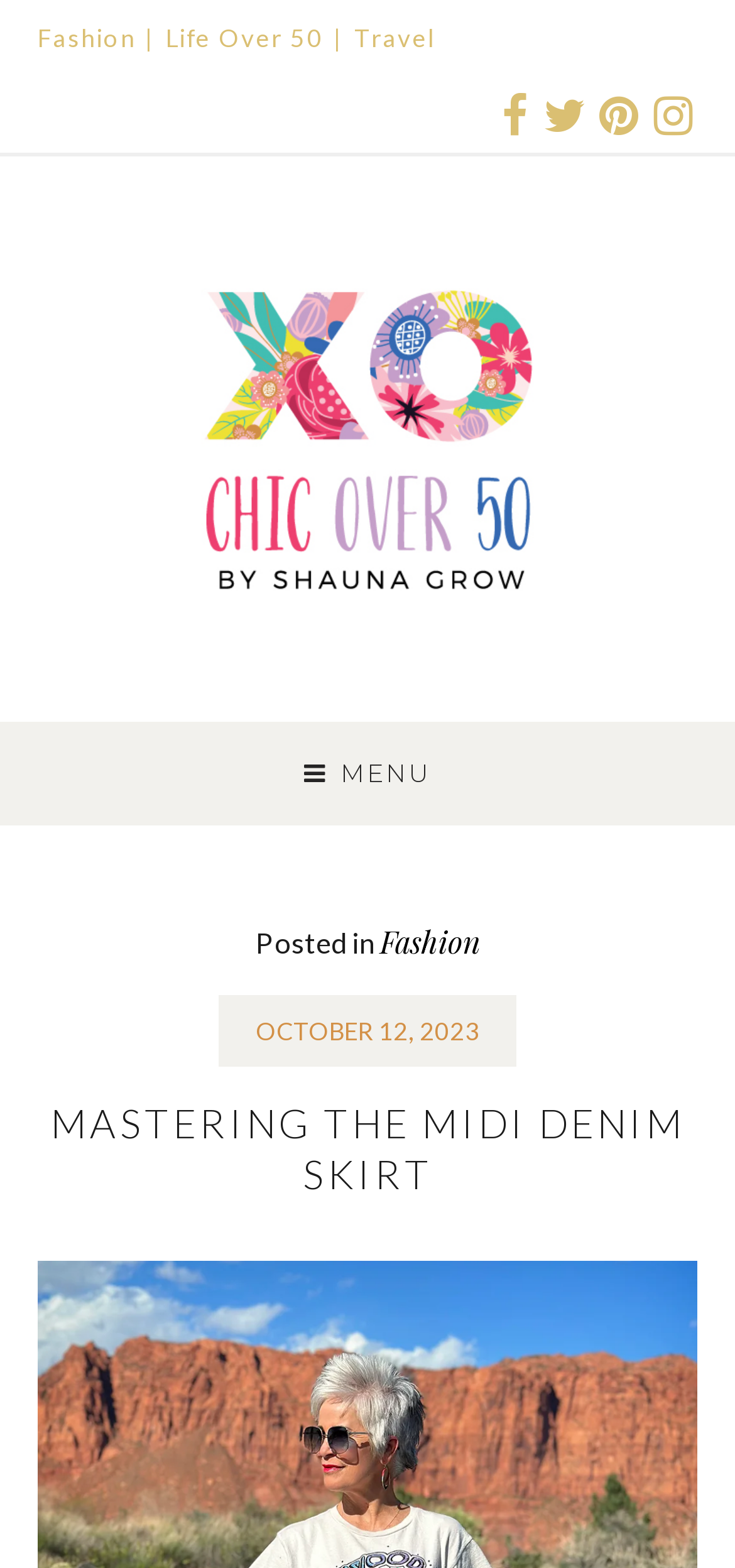Carefully observe the image and respond to the question with a detailed answer:
What is the purpose of the link 'SKIP TO CONTENT'?

The link 'SKIP TO CONTENT' is located near the top of the page, and its purpose can be inferred from its text. It is likely that clicking on this link will take the user directly to the main content of the page, skipping over the navigation menu and other preliminary elements.